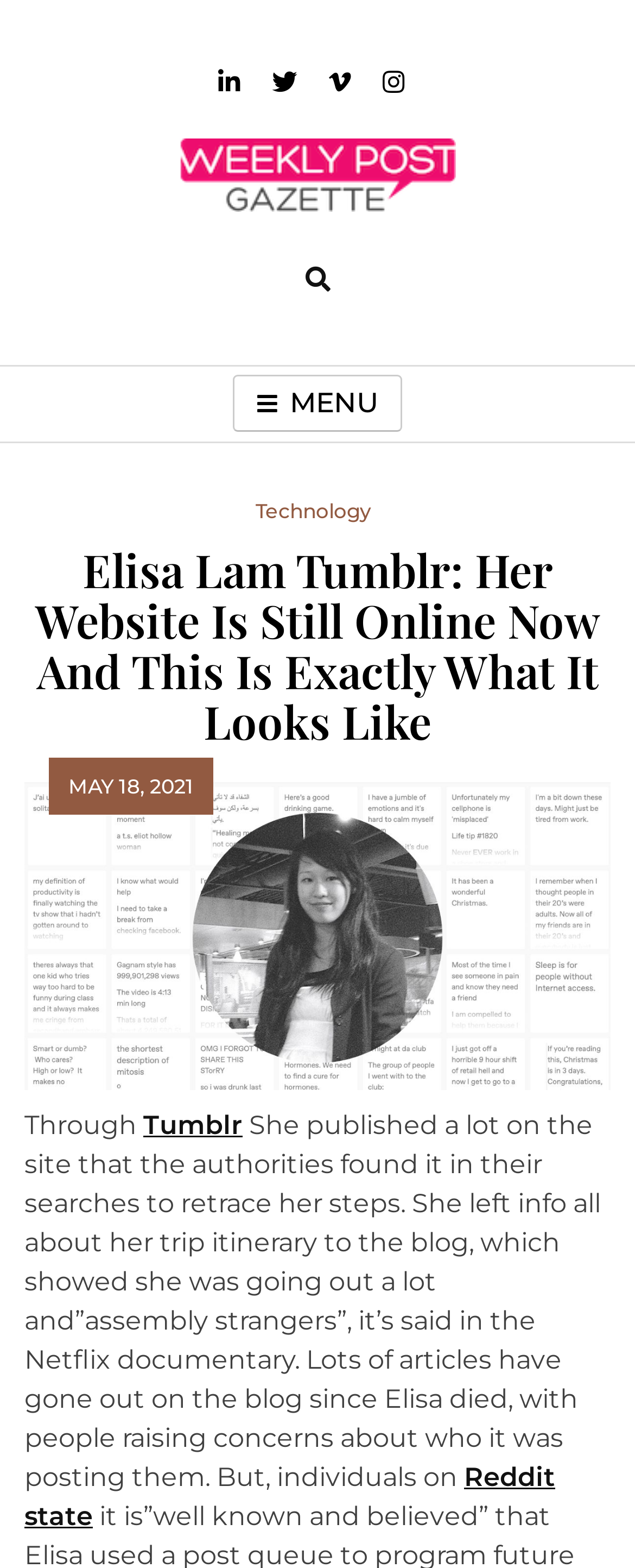Can you give a detailed response to the following question using the information from the image? What is the topic of the 'Weekly Post Gazette' link?

I inferred the answer by looking at the context of the link 'Weekly Post Gazette' which is usually a news publication, and also considering the overall content of the webpage which seems to be discussing a news story.